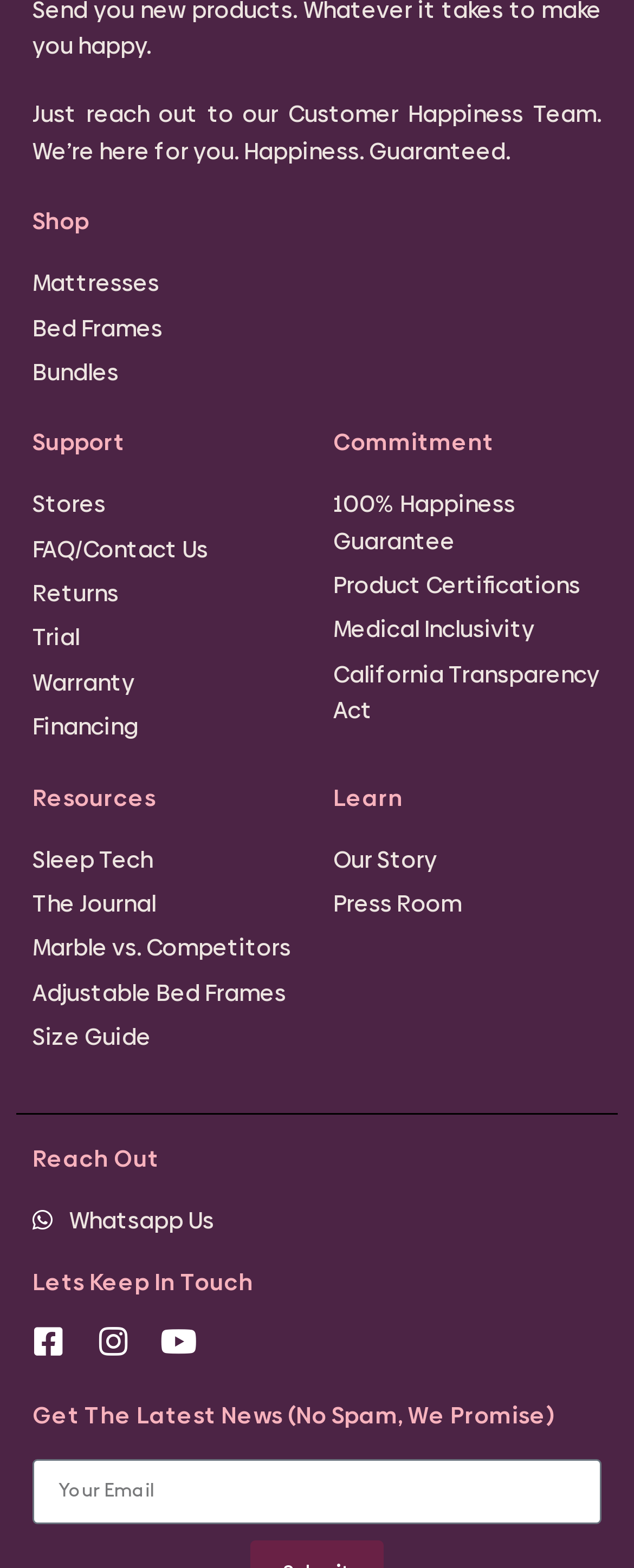Highlight the bounding box coordinates of the region I should click on to meet the following instruction: "Visit the FAQ/Contact Us page".

[0.051, 0.339, 0.474, 0.362]